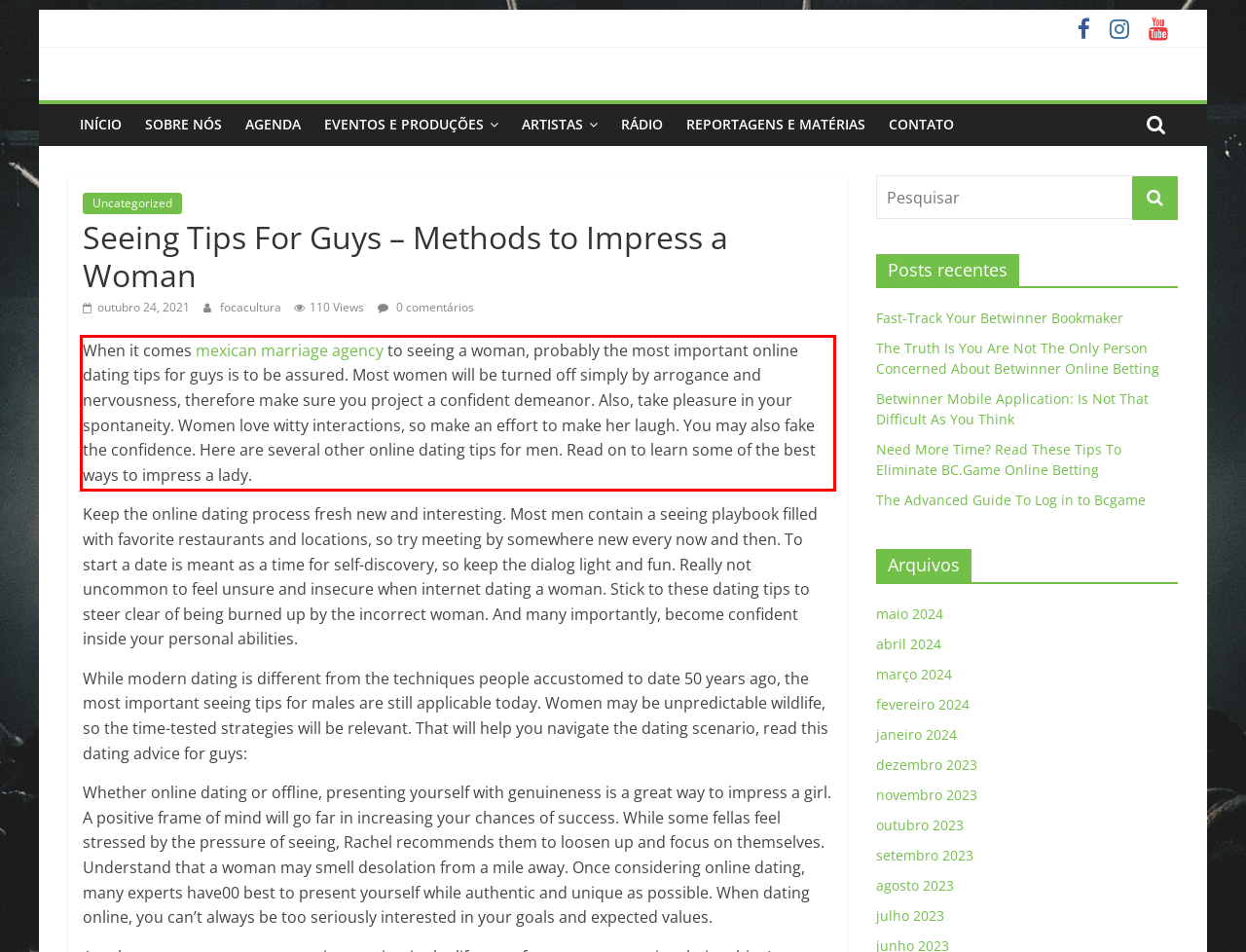You have a screenshot of a webpage where a UI element is enclosed in a red rectangle. Perform OCR to capture the text inside this red rectangle.

When it comes mexican marriage agency to seeing a woman, probably the most important online dating tips for guys is to be assured. Most women will be turned off simply by arrogance and nervousness, therefore make sure you project a confident demeanor. Also, take pleasure in your spontaneity. Women love witty interactions, so make an effort to make her laugh. You may also fake the confidence. Here are several other online dating tips for men. Read on to learn some of the best ways to impress a lady.